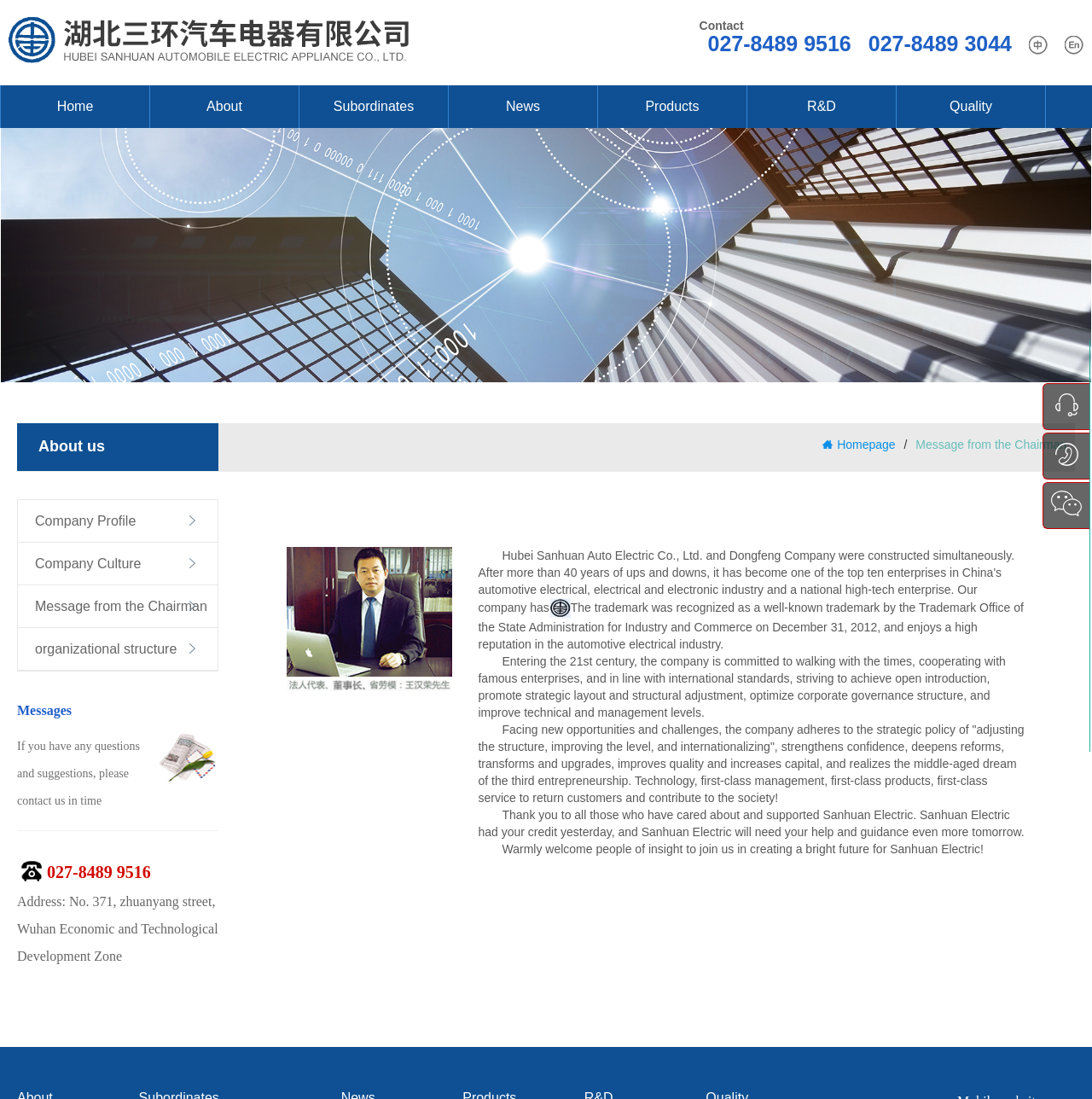Please determine the bounding box coordinates of the area that needs to be clicked to complete this task: 'Contact us through phone number 027-8489 9516'. The coordinates must be four float numbers between 0 and 1, formatted as [left, top, right, bottom].

[0.64, 0.036, 0.787, 0.049]